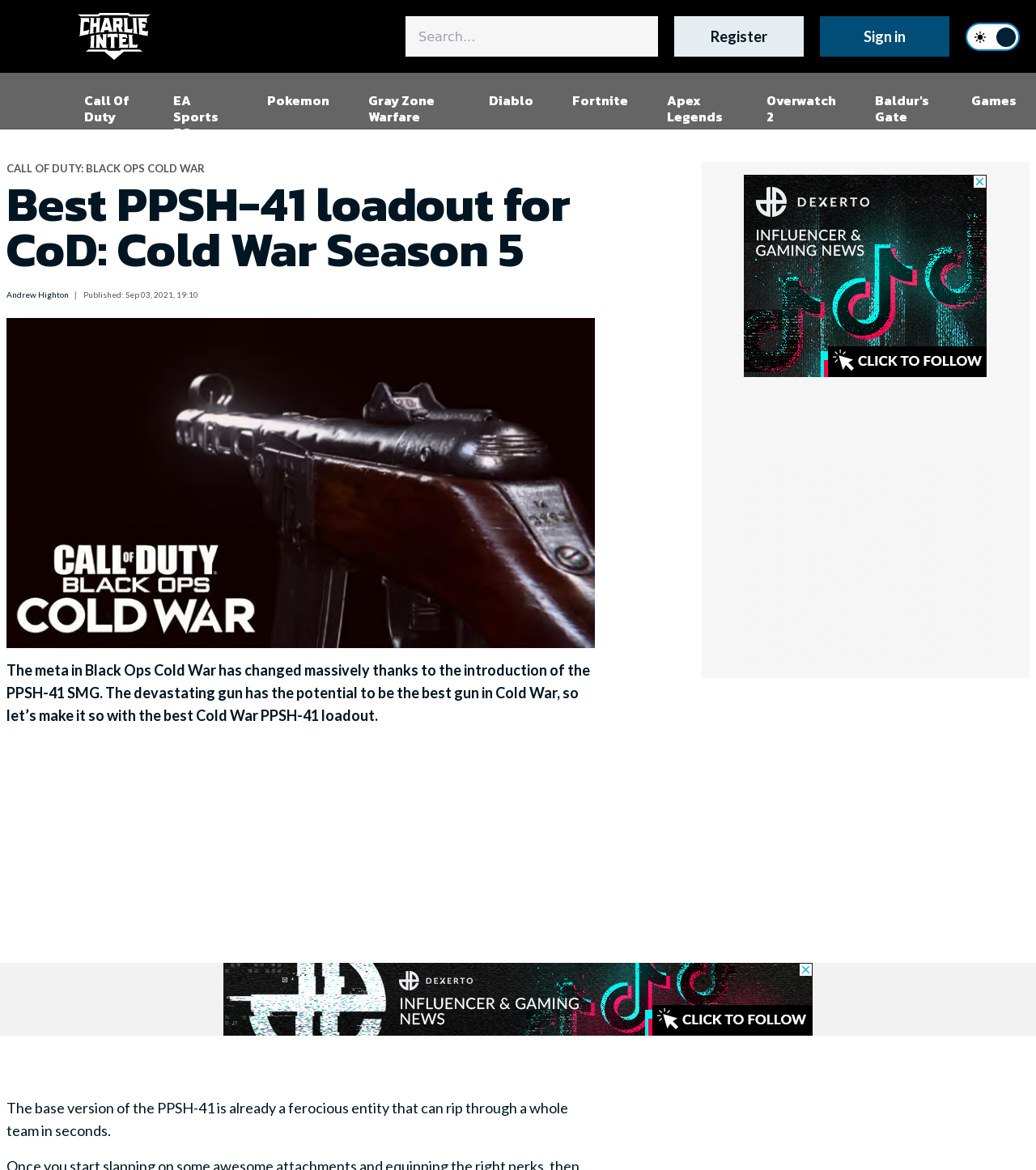Use a single word or phrase to respond to the question:
What is the potential of the PPSH-41 SMG?

to be the best gun in Cold War